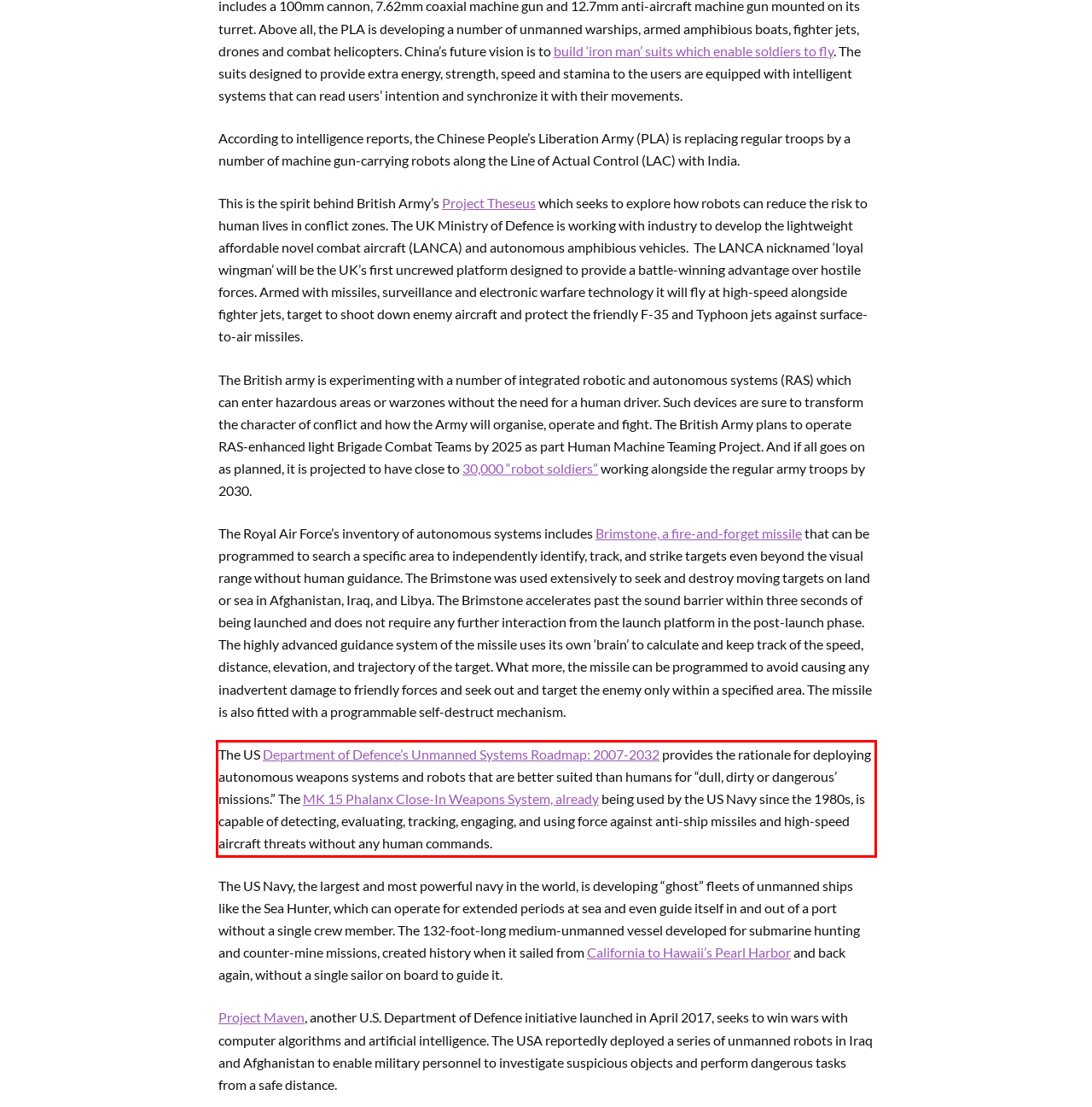In the given screenshot, locate the red bounding box and extract the text content from within it.

The US Department of Defence’s Unmanned Systems Roadmap: 2007-2032 provides the rationale for deploying autonomous weapons systems and robots that are better suited than humans for “dull, dirty or dangerous’ missions.” The MK 15 Phalanx Close-In Weapons System, already being used by the US Navy since the 1980s, is capable of detecting, evaluating, tracking, engaging, and using force against anti-ship missiles and high-speed aircraft threats without any human commands.